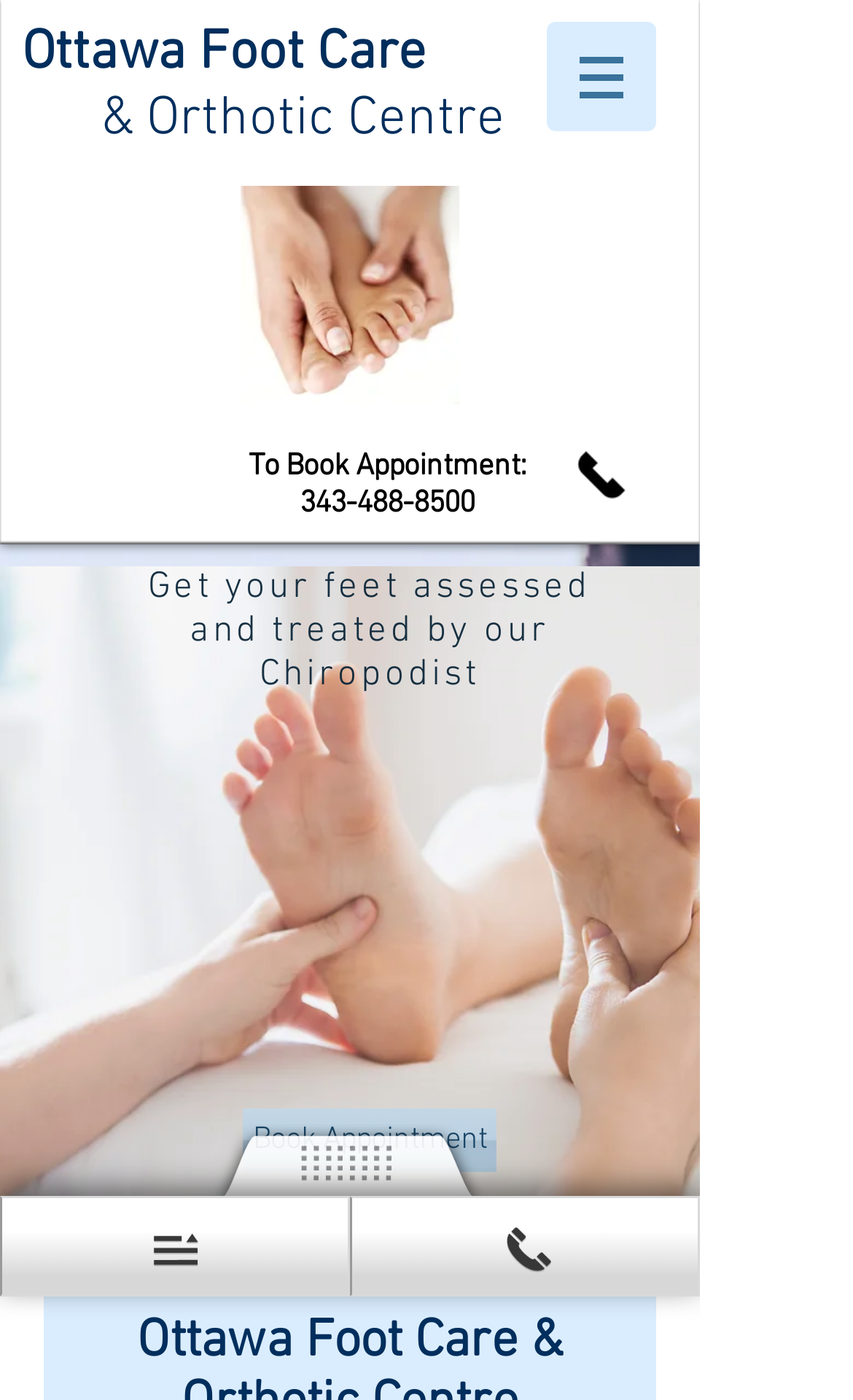How many images are there on the webpage?
Use the image to answer the question with a single word or phrase.

4